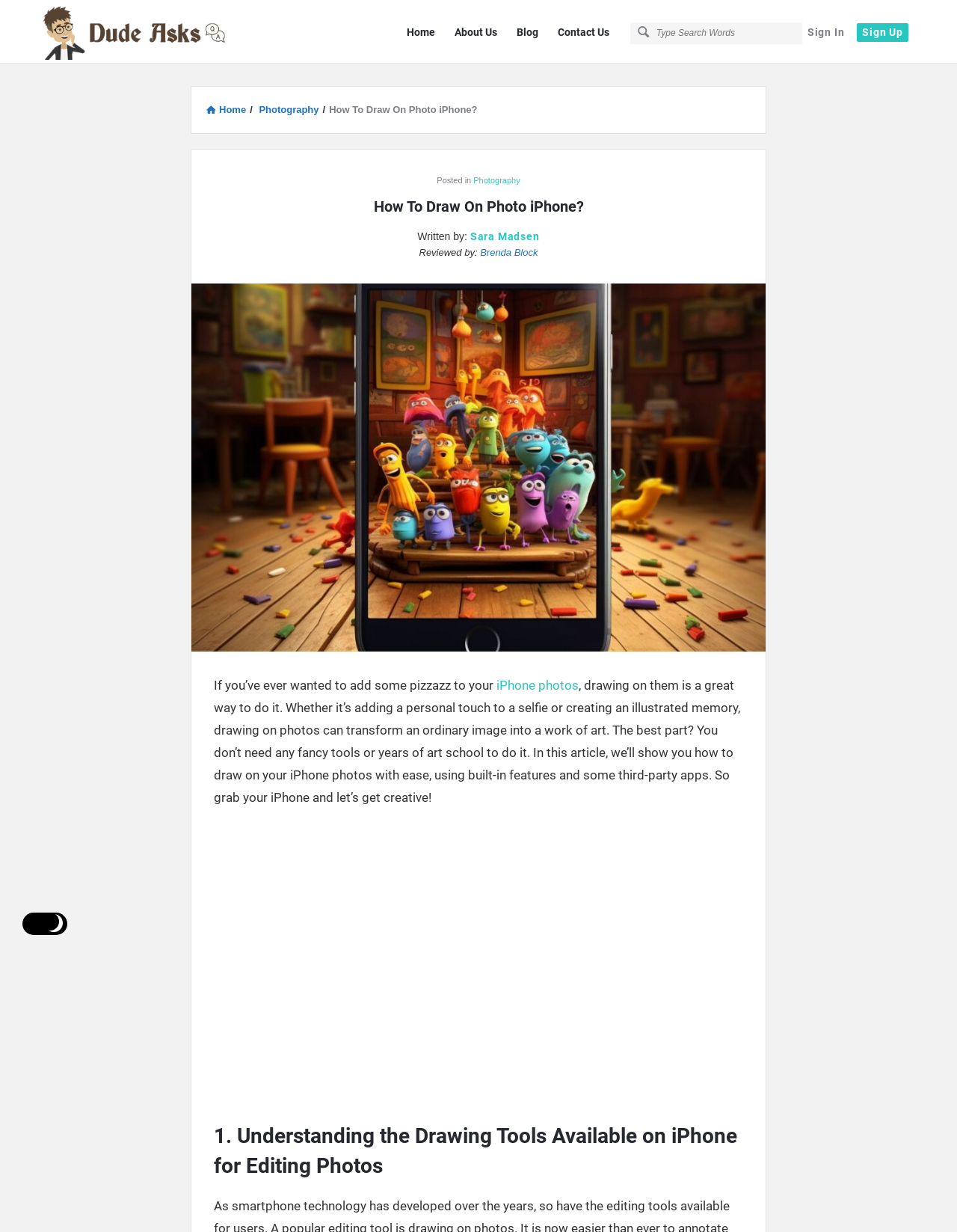Please provide a detailed answer to the question below by examining the image:
What is the name of the author of the article?

The author of the article is Sara Madsen, as indicated by the text 'Written by: Sara Madsen' located below the heading of the article.